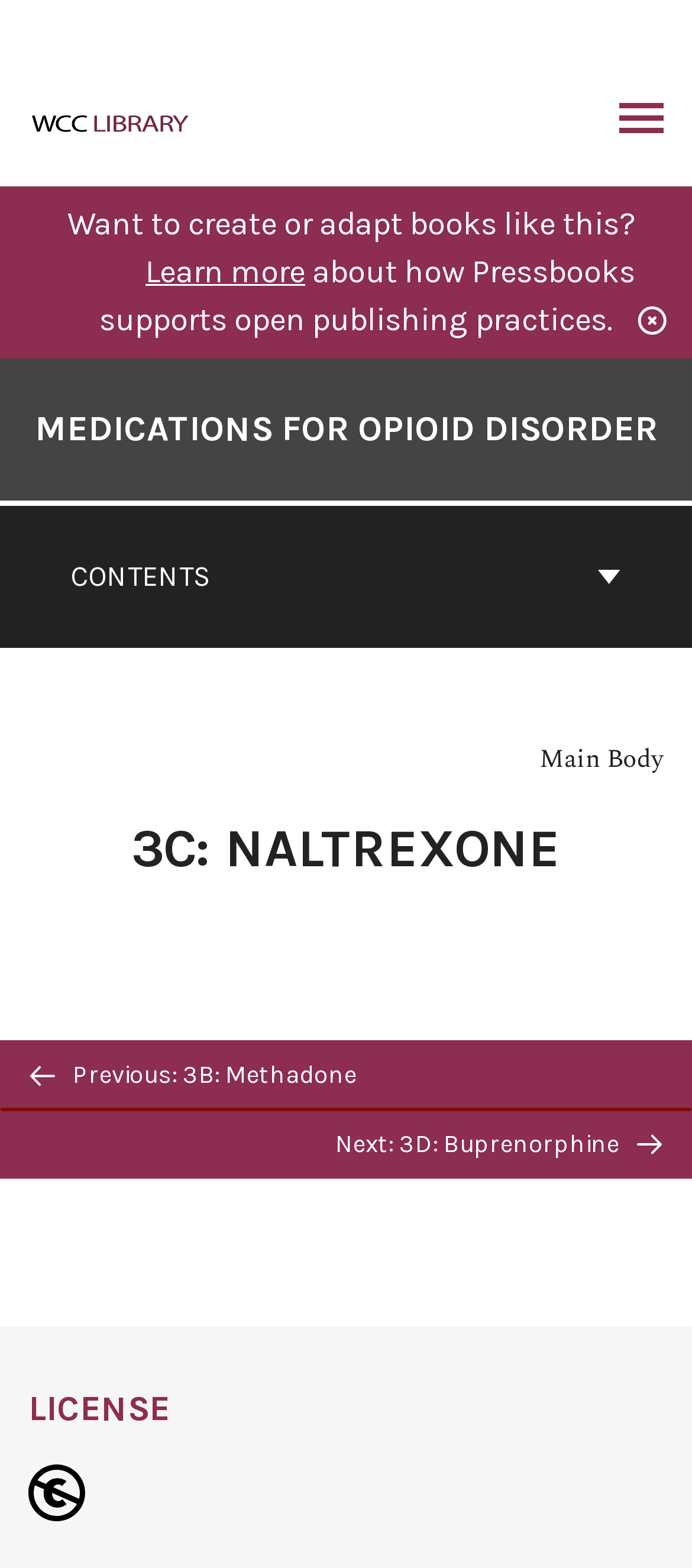Determine the bounding box coordinates of the section to be clicked to follow the instruction: "Go to the cover page of Medications for Opioid Disorder". The coordinates should be given as four float numbers between 0 and 1, formatted as [left, top, right, bottom].

[0.05, 0.257, 0.95, 0.291]